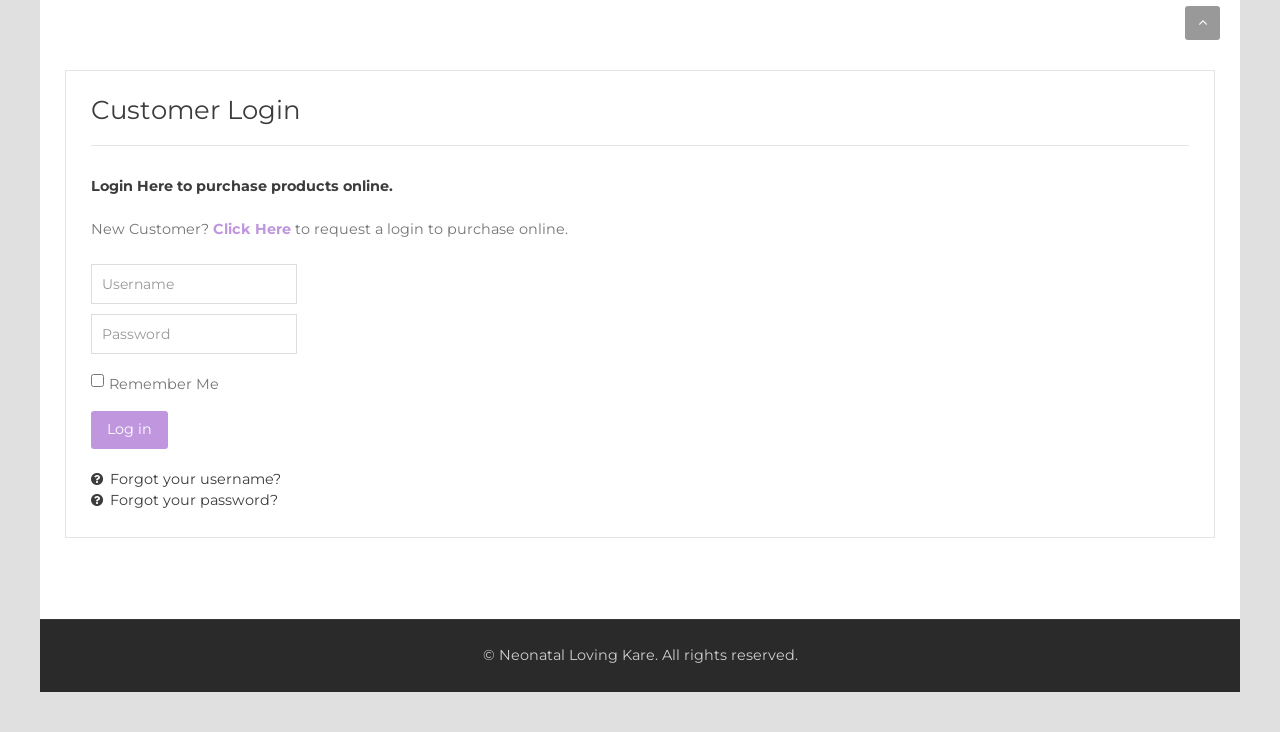Can you give a comprehensive explanation to the question given the content of the image?
What is the function of the checkbox?

The checkbox labeled 'Remember Me' allows users to save their login credentials for future logins, making it easier to access the website.